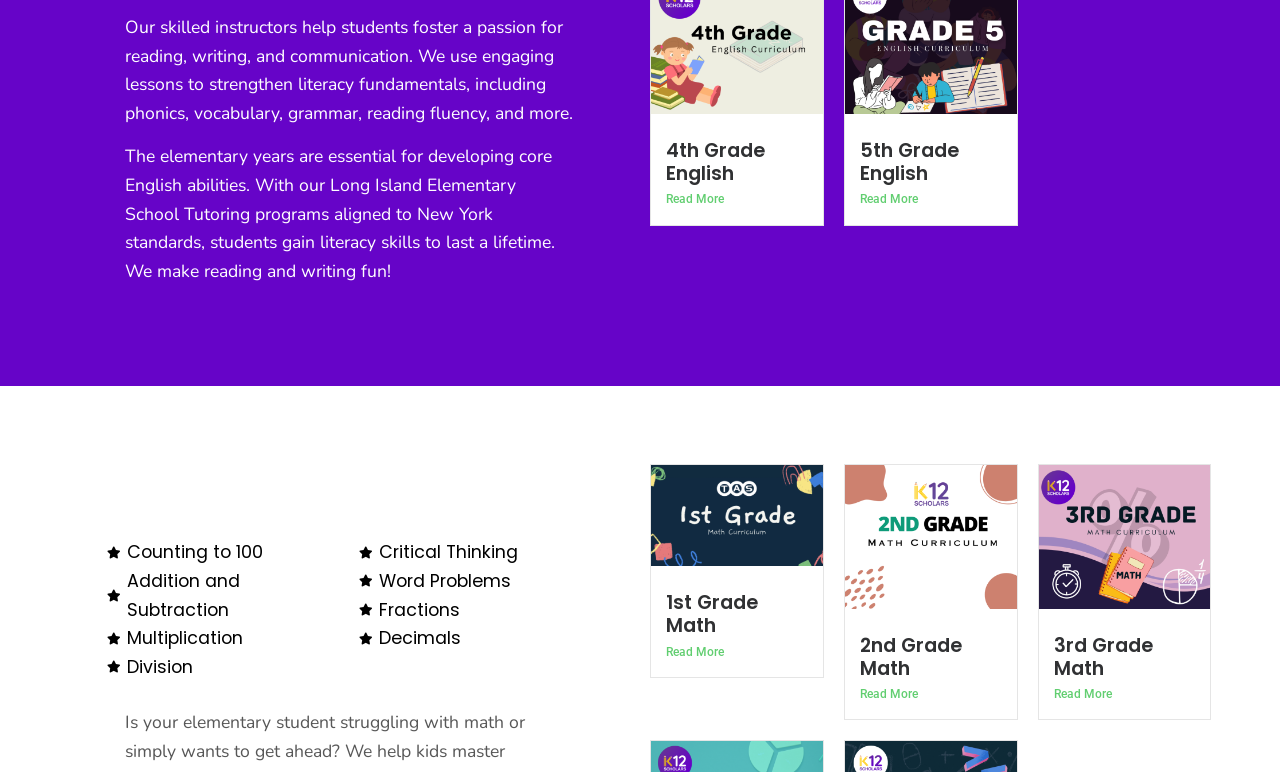Refer to the image and provide an in-depth answer to the question:
What is the purpose of the 'Read More' links?

The 'Read More' links are located below each grade level heading, suggesting that they provide additional information or details about the specific topic or curriculum. The links are likely intended to help users learn more about a particular subject or grade level.